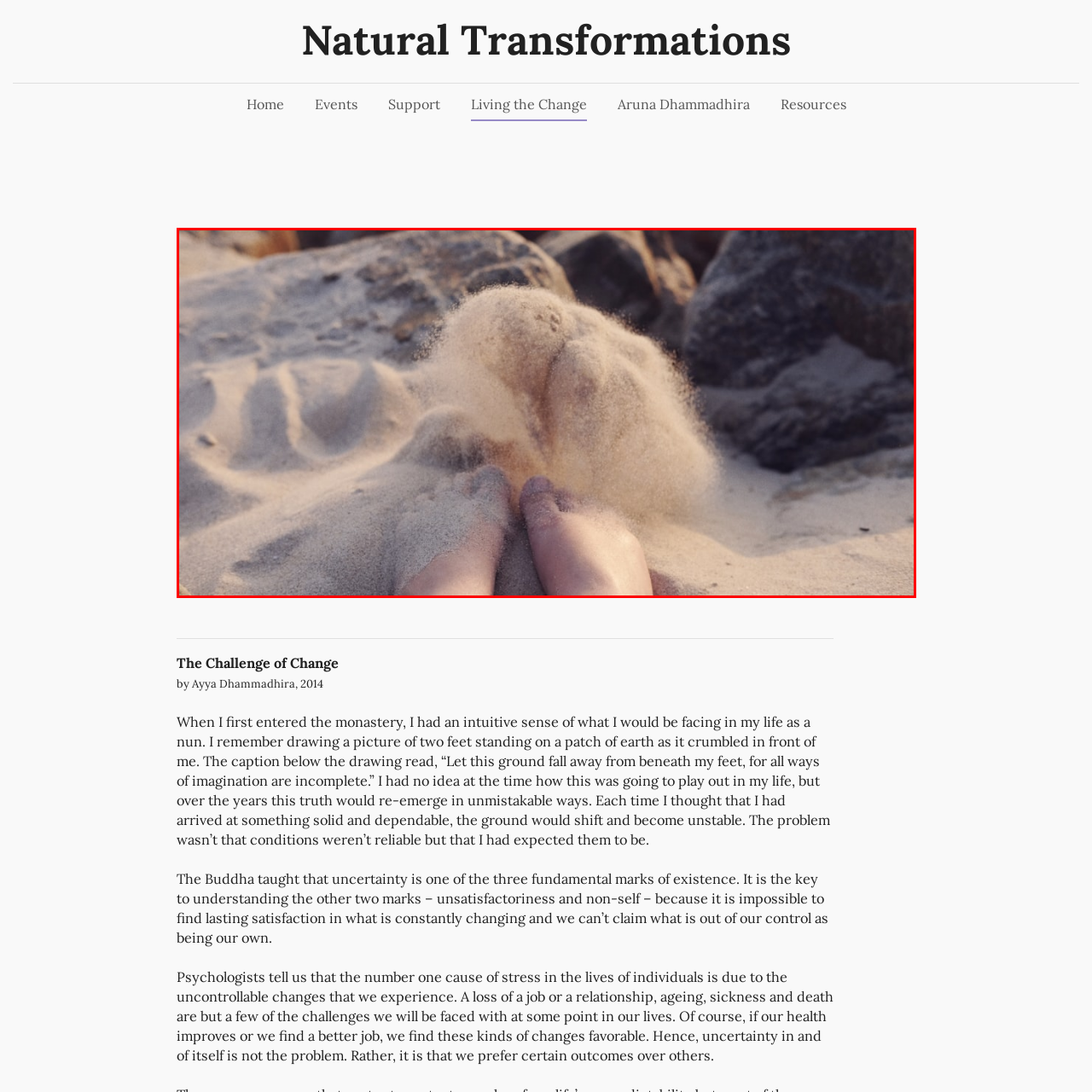Direct your attention to the zone enclosed by the orange box, What is the tone evoked by the image and its setting? 
Give your response in a single word or phrase.

Tranquility